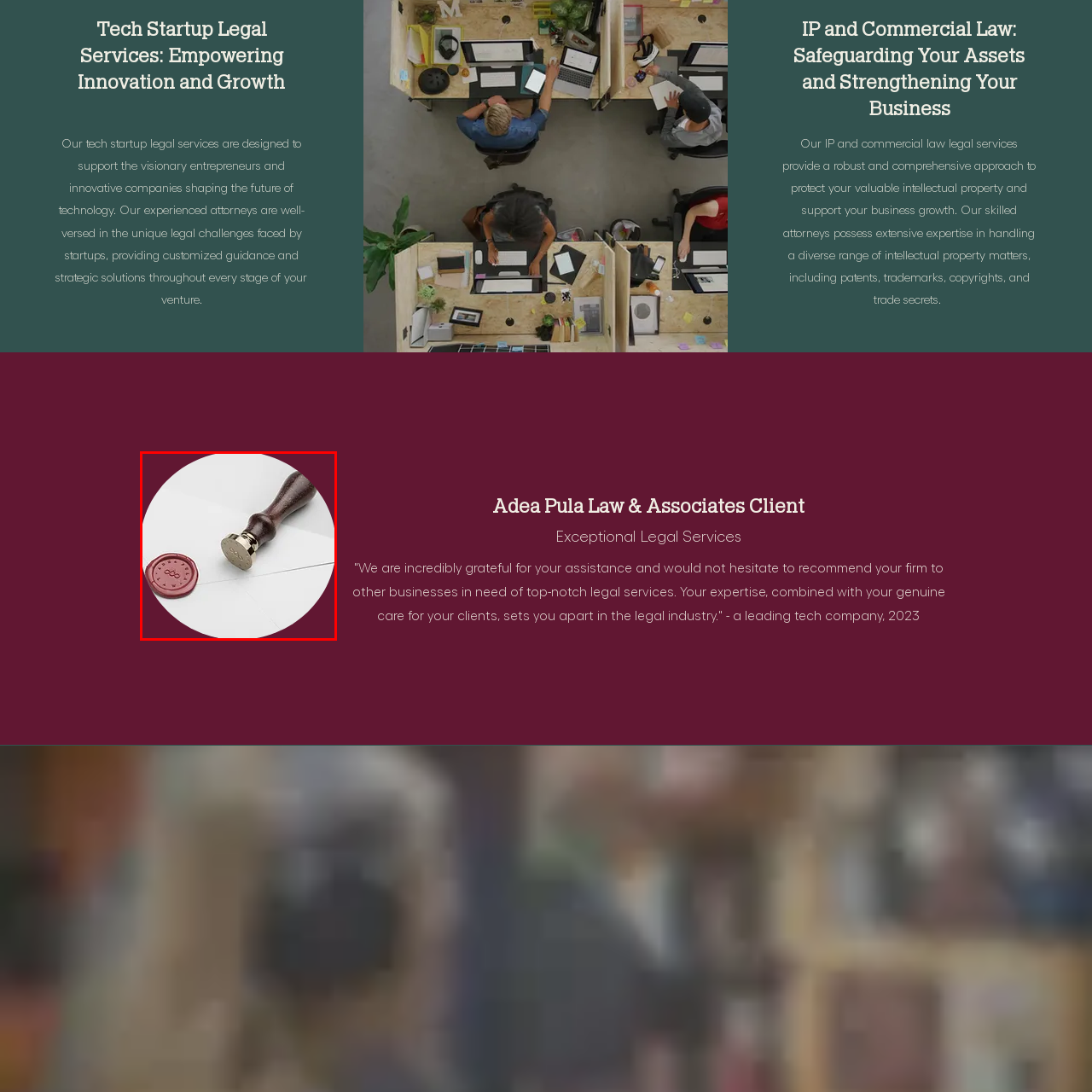What is the shape of the wax seal?
Look at the image within the red bounding box and respond with a single word or phrase.

Circular